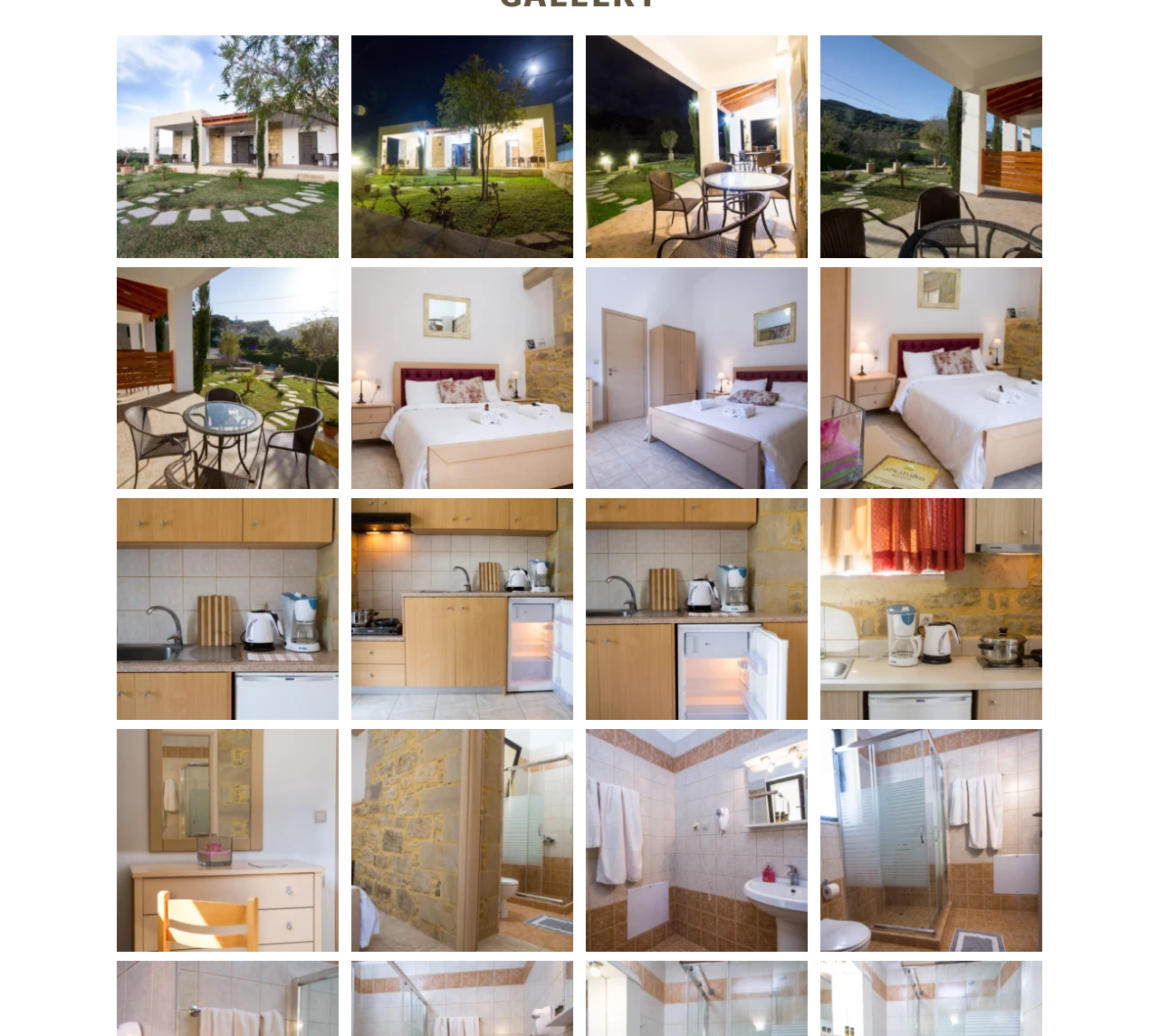Could you highlight the region that needs to be clicked to execute the instruction: "view image gallery"?

[0.097, 0.133, 0.296, 0.147]